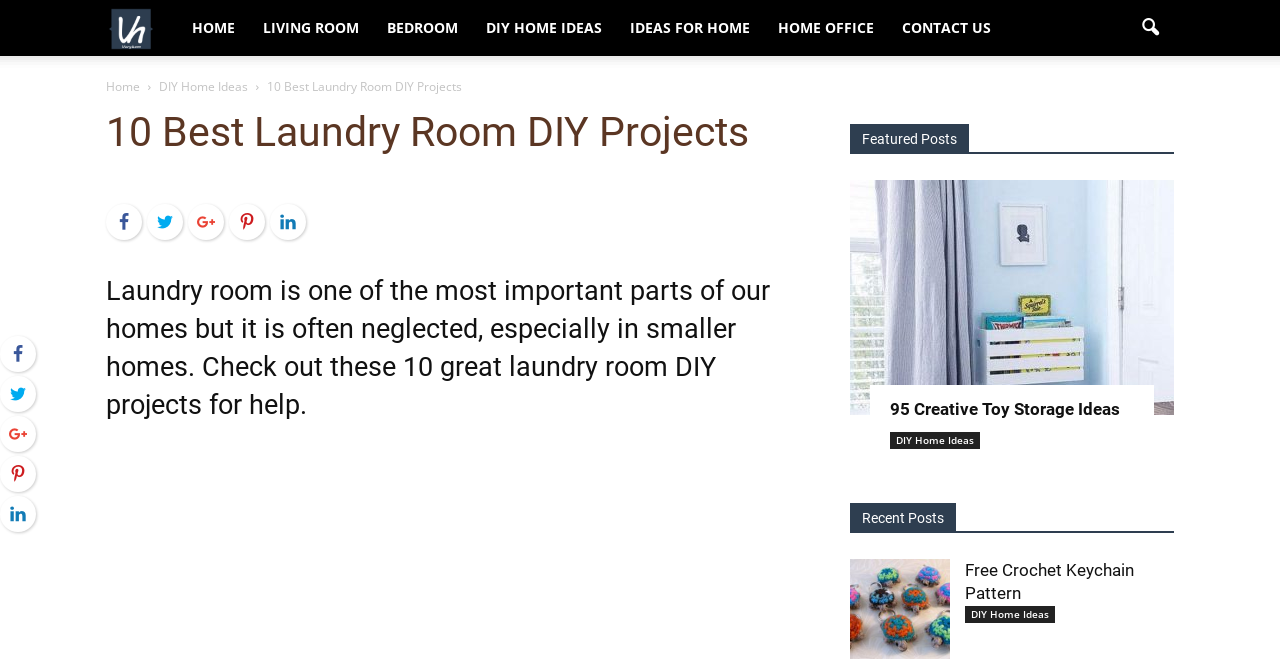How many recent posts are listed?
Please answer using one word or phrase, based on the screenshot.

2